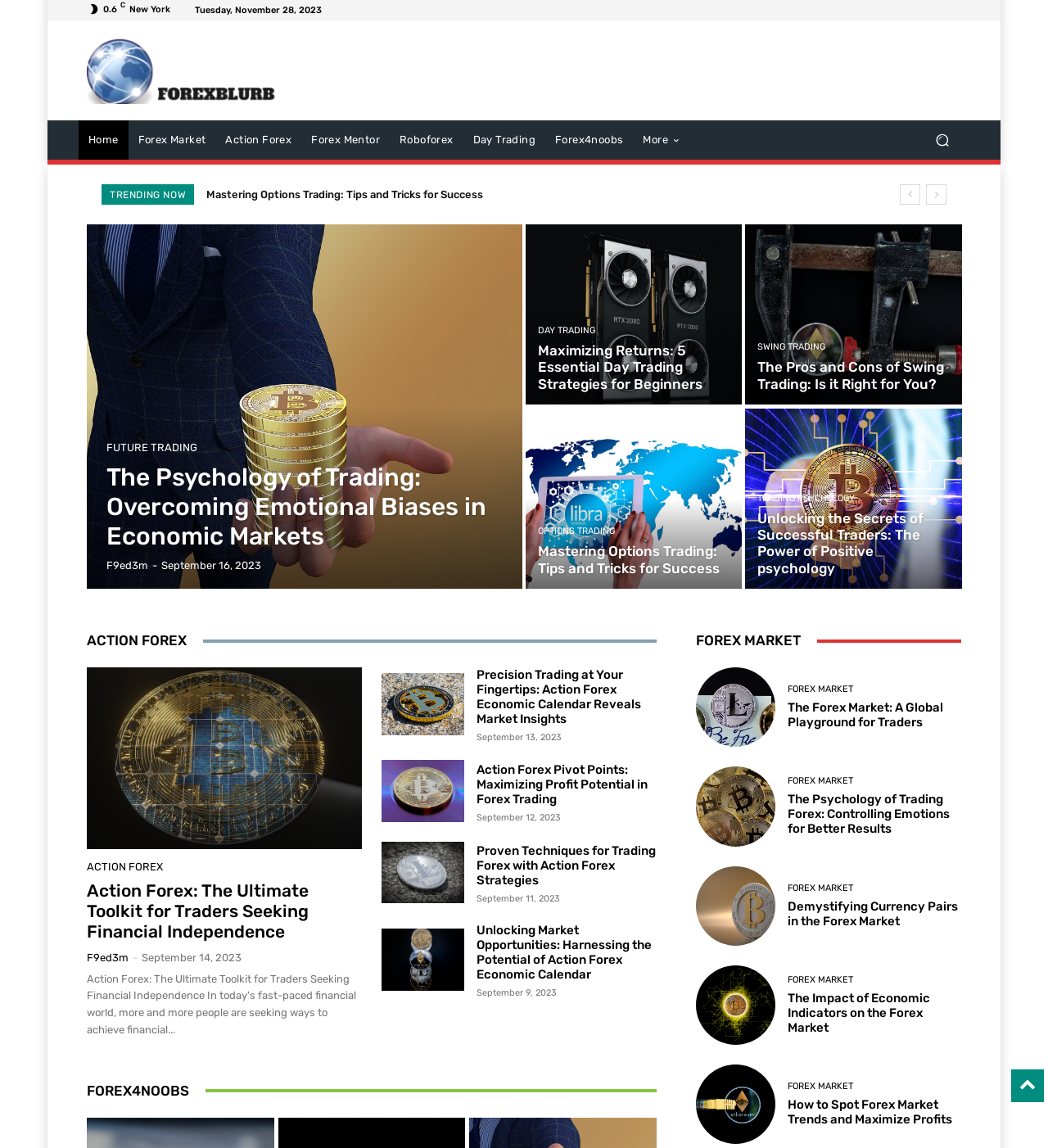Specify the bounding box coordinates (top-left x, top-left y, bottom-right x, bottom-right y) of the UI element in the screenshot that matches this description: day trading

[0.513, 0.283, 0.568, 0.292]